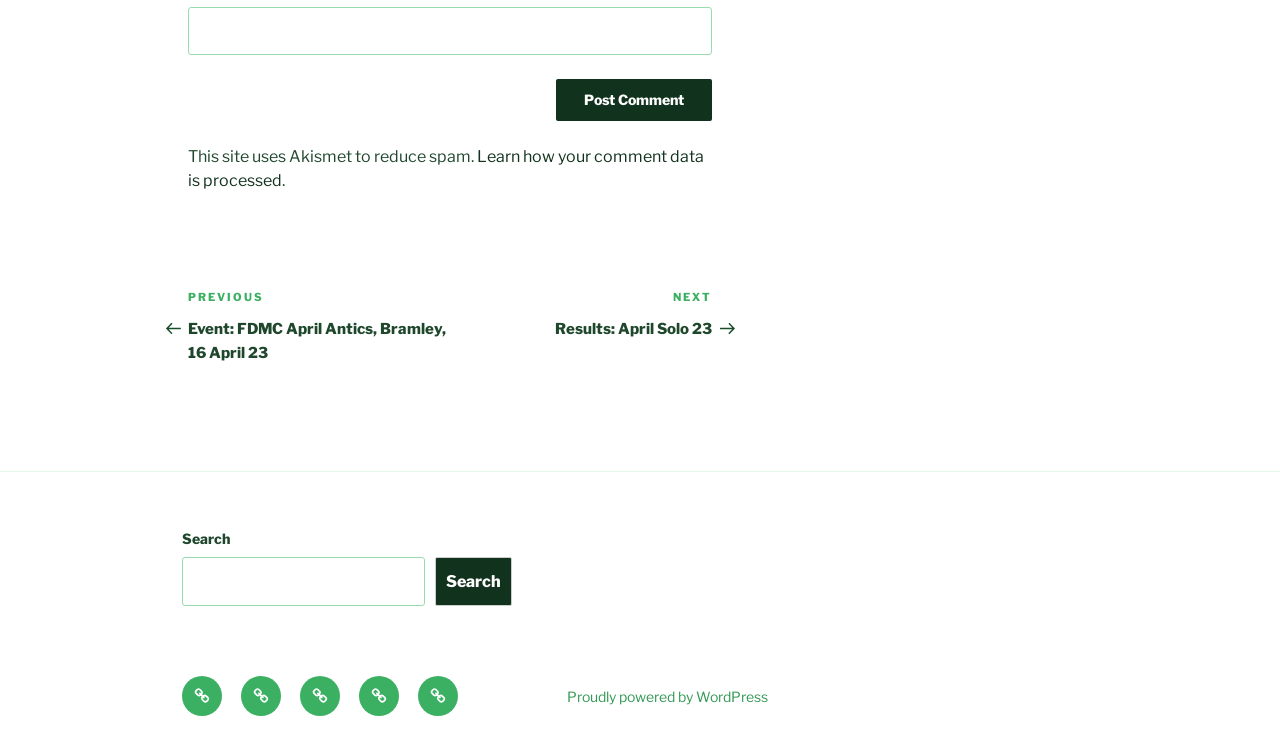Identify the bounding box coordinates of the element to click to follow this instruction: 'post a comment'. Ensure the coordinates are four float values between 0 and 1, provided as [left, top, right, bottom].

[0.435, 0.107, 0.556, 0.163]